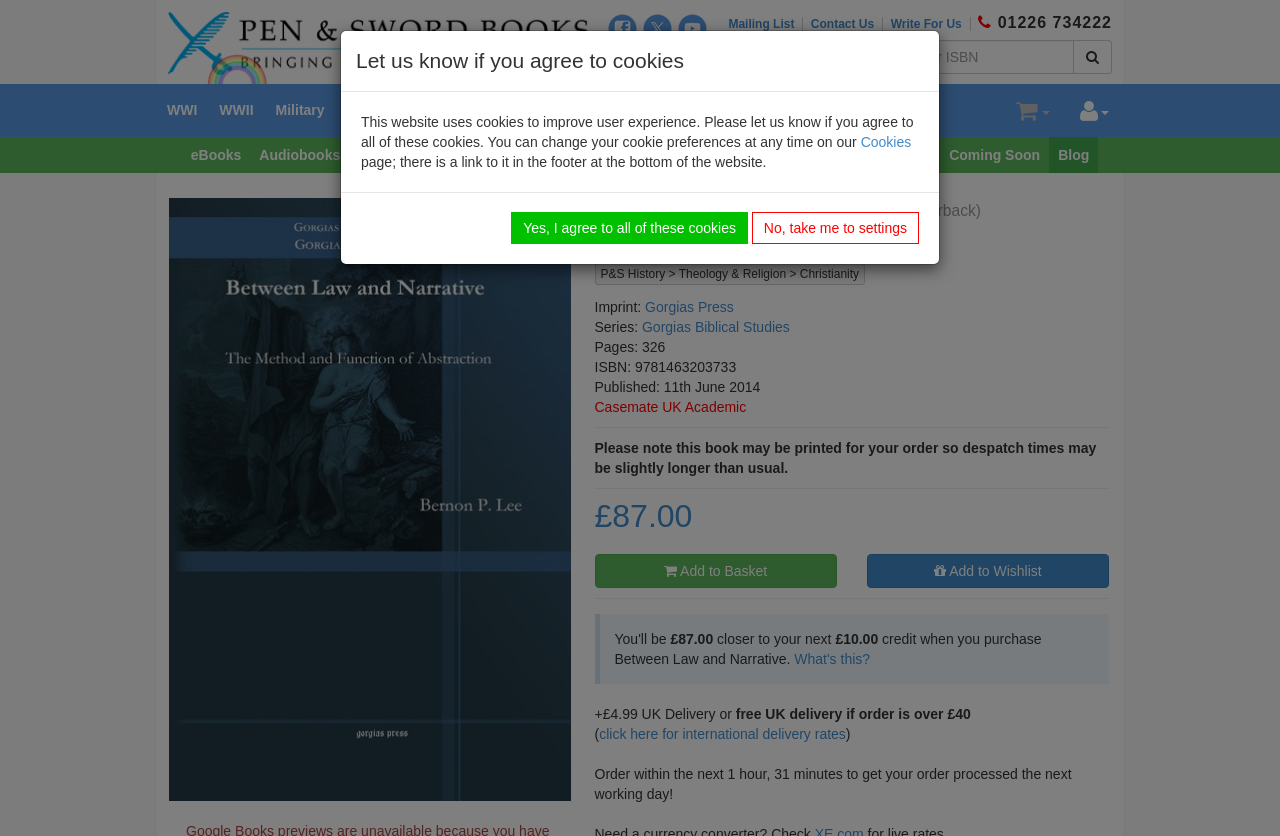Identify the bounding box coordinates of the clickable region necessary to fulfill the following instruction: "Add to basket". The bounding box coordinates should be four float numbers between 0 and 1, i.e., [left, top, right, bottom].

[0.464, 0.663, 0.654, 0.704]